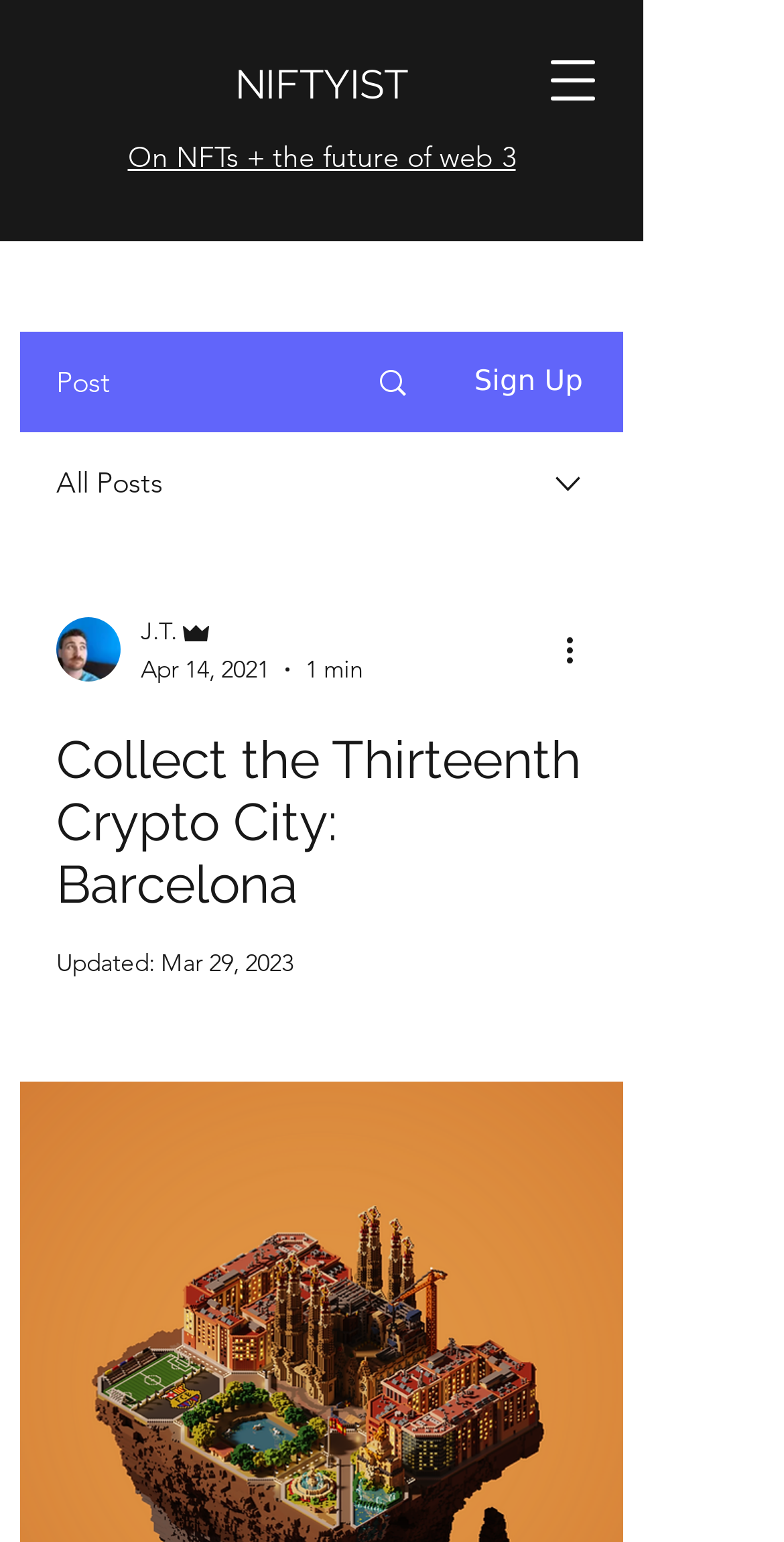What is the name of the Crypto City NFT?
Please provide a single word or phrase answer based on the image.

Barcelona